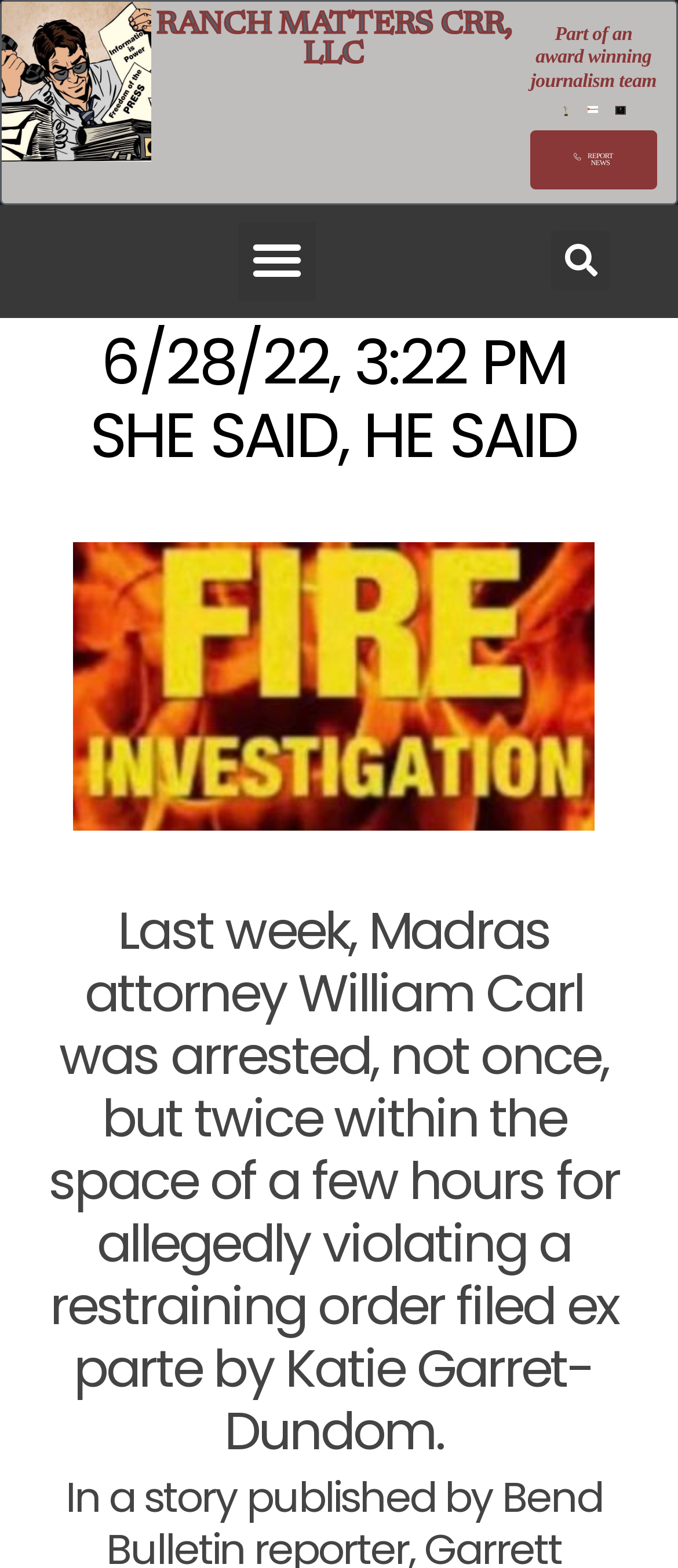Extract the bounding box coordinates for the described element: "Ranch Matters CRR, LLC". The coordinates should be represented as four float numbers between 0 and 1: [left, top, right, bottom].

[0.223, 0.008, 0.763, 0.044]